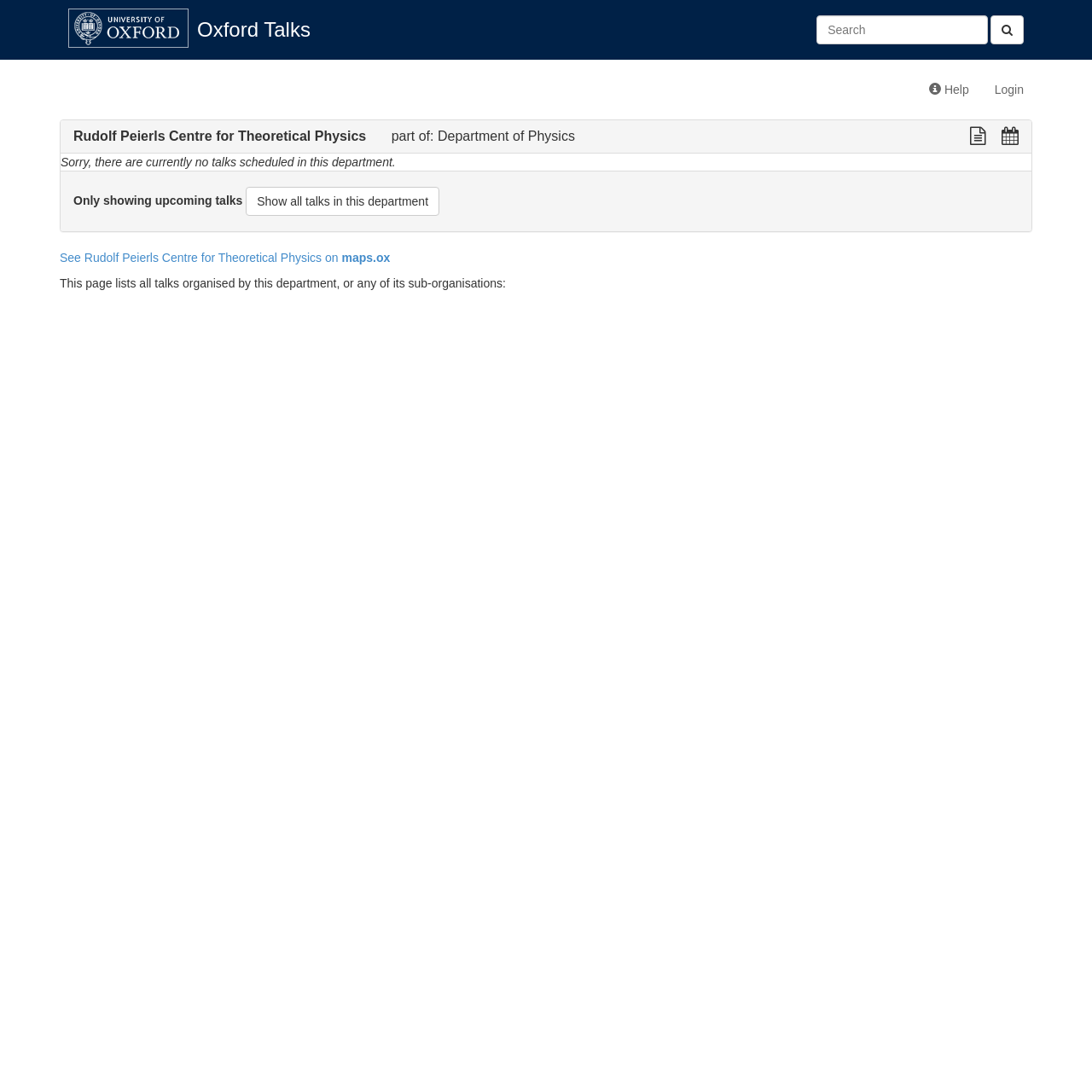What is the name of the department?
Give a comprehensive and detailed explanation for the question.

The name of the department can be found in the heading element, which is 'Rudolf Peierls Centre for Theoretical Physics part of: Department of Physics ...'. The department name is the first part of the heading.